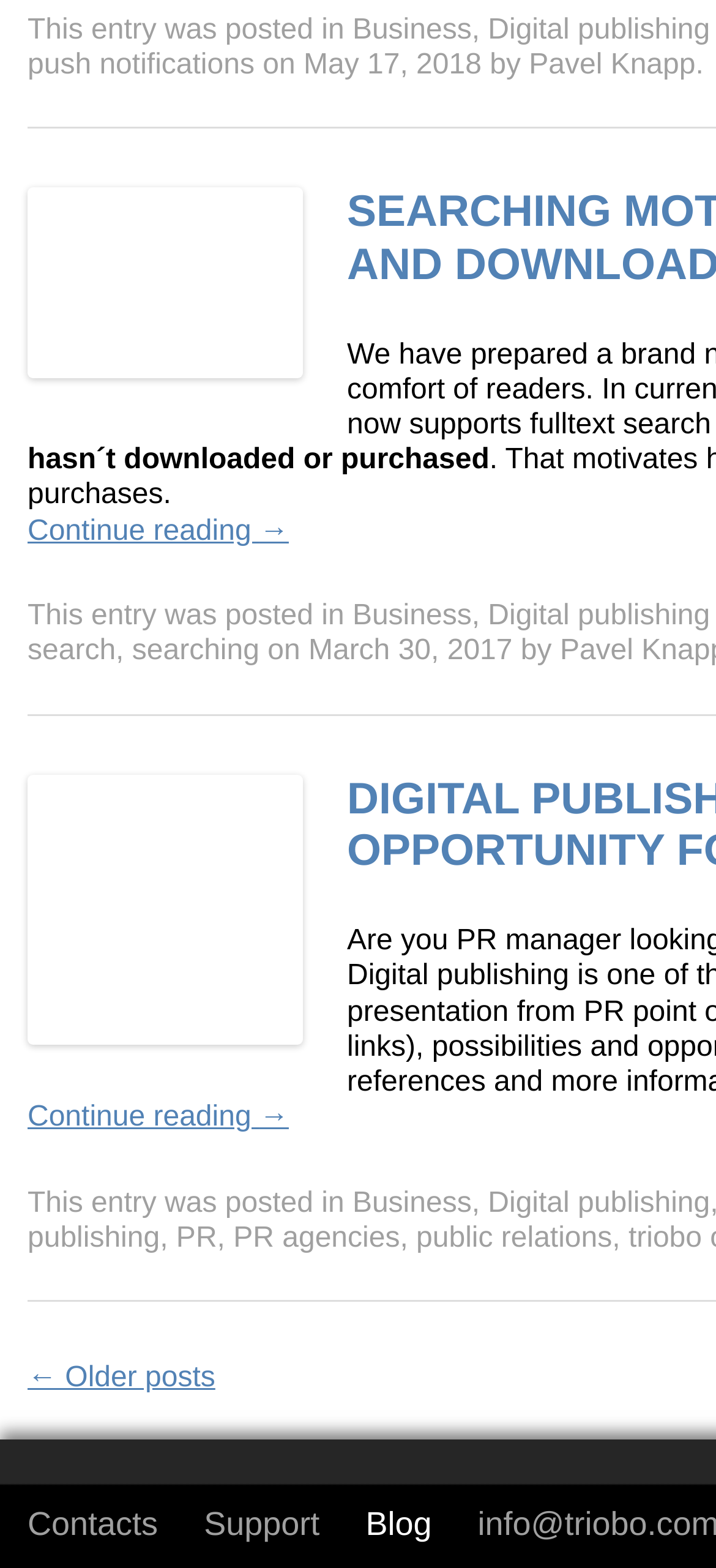Determine the bounding box coordinates for the clickable element to execute this instruction: "Search for something". Provide the coordinates as four float numbers between 0 and 1, i.e., [left, top, right, bottom].

[0.038, 0.406, 0.162, 0.426]